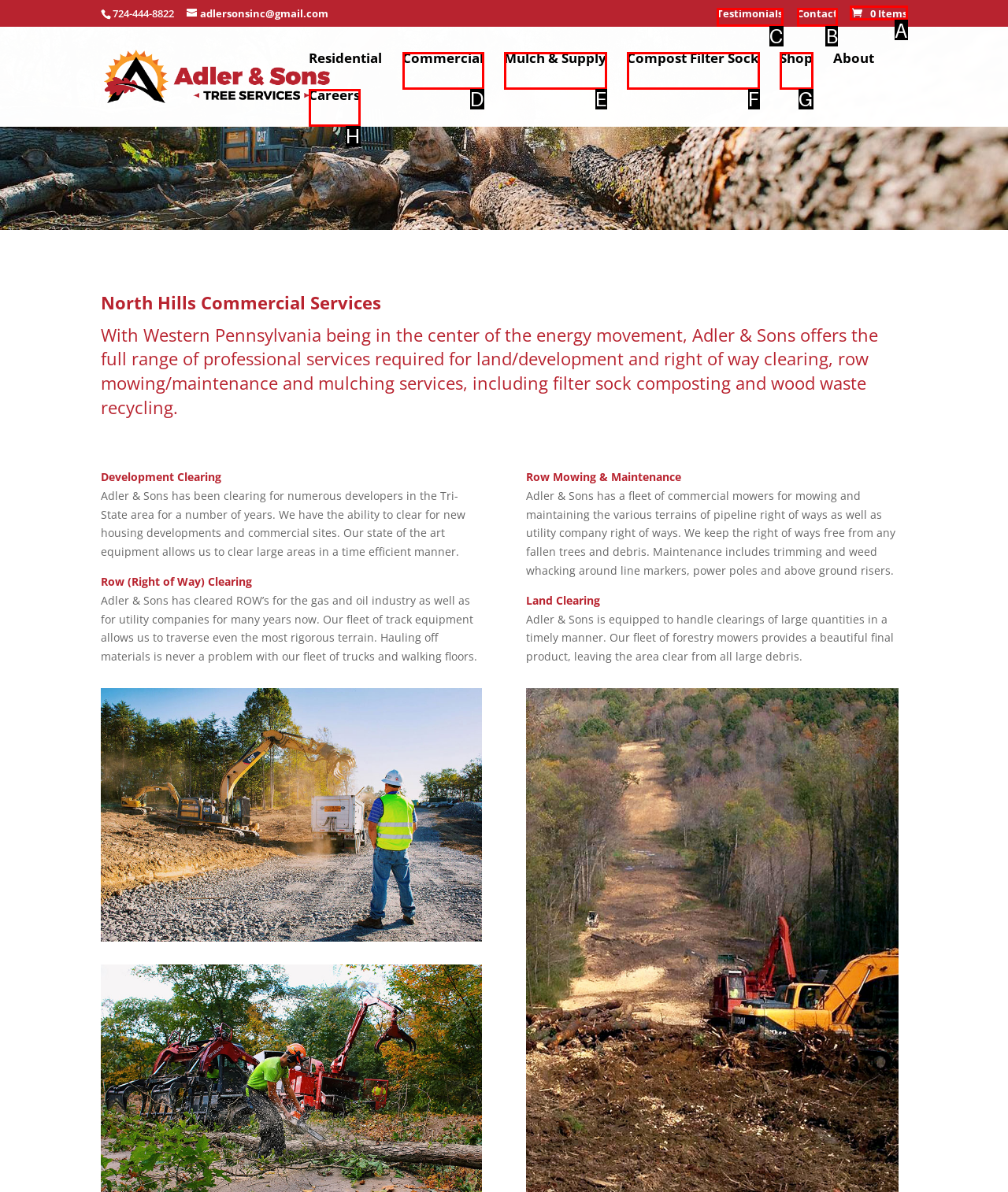Tell me which one HTML element I should click to complete the following task: Contact us Answer with the option's letter from the given choices directly.

B